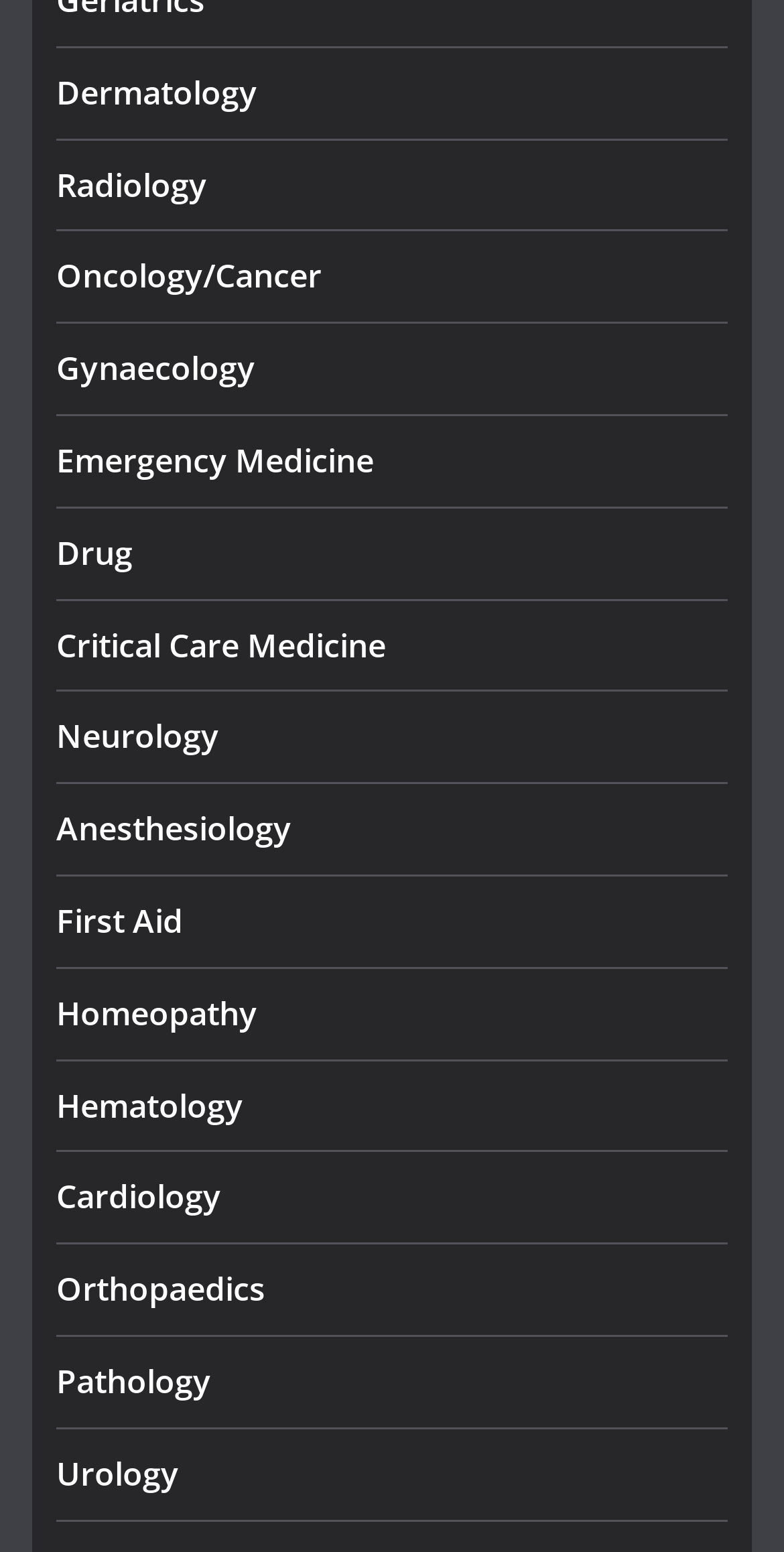Are the medical specialties listed in alphabetical order?
Based on the image, respond with a single word or phrase.

Yes